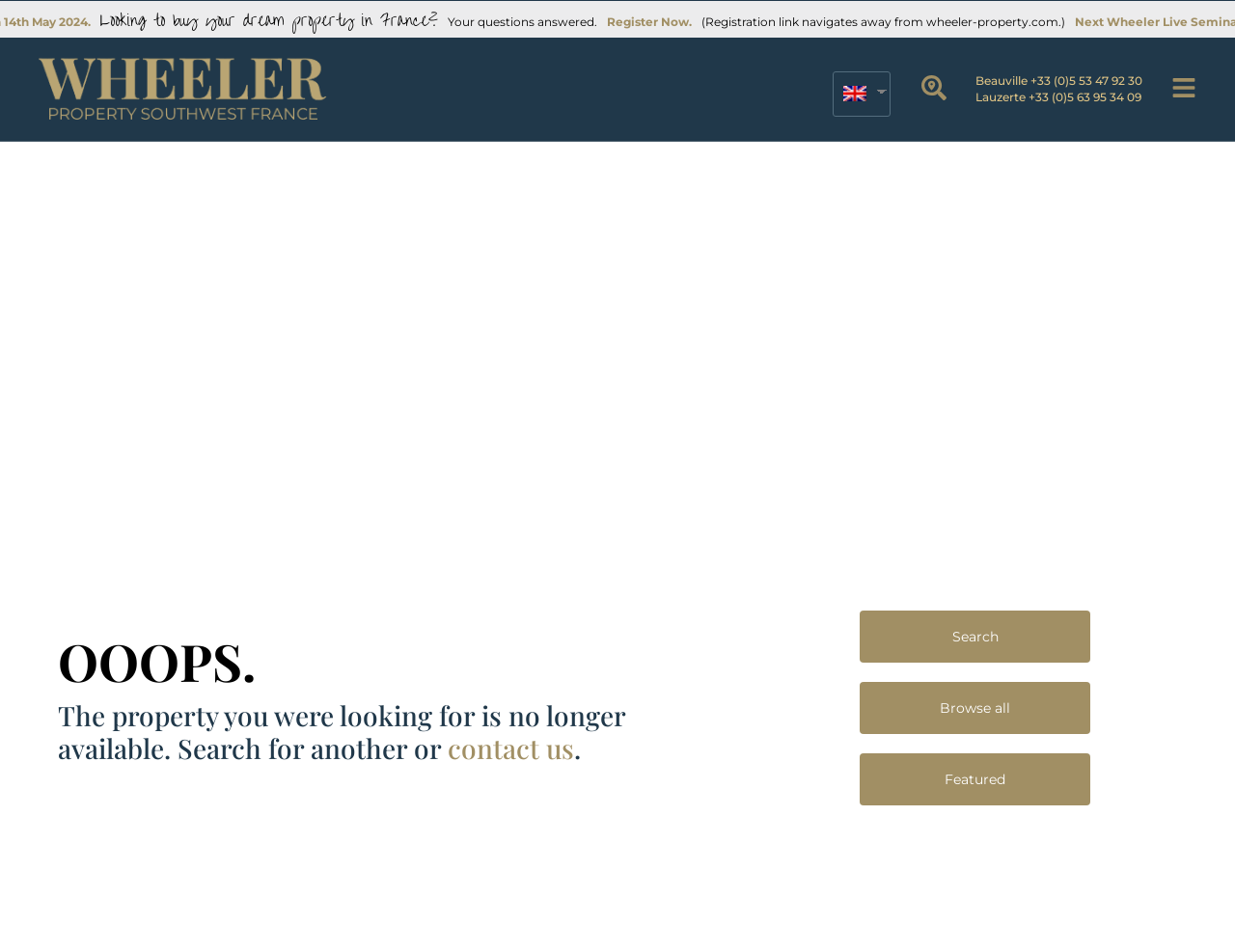Determine the bounding box coordinates (top-left x, top-left y, bottom-right x, bottom-right y) of the UI element described in the following text: Search

[0.696, 0.641, 0.883, 0.696]